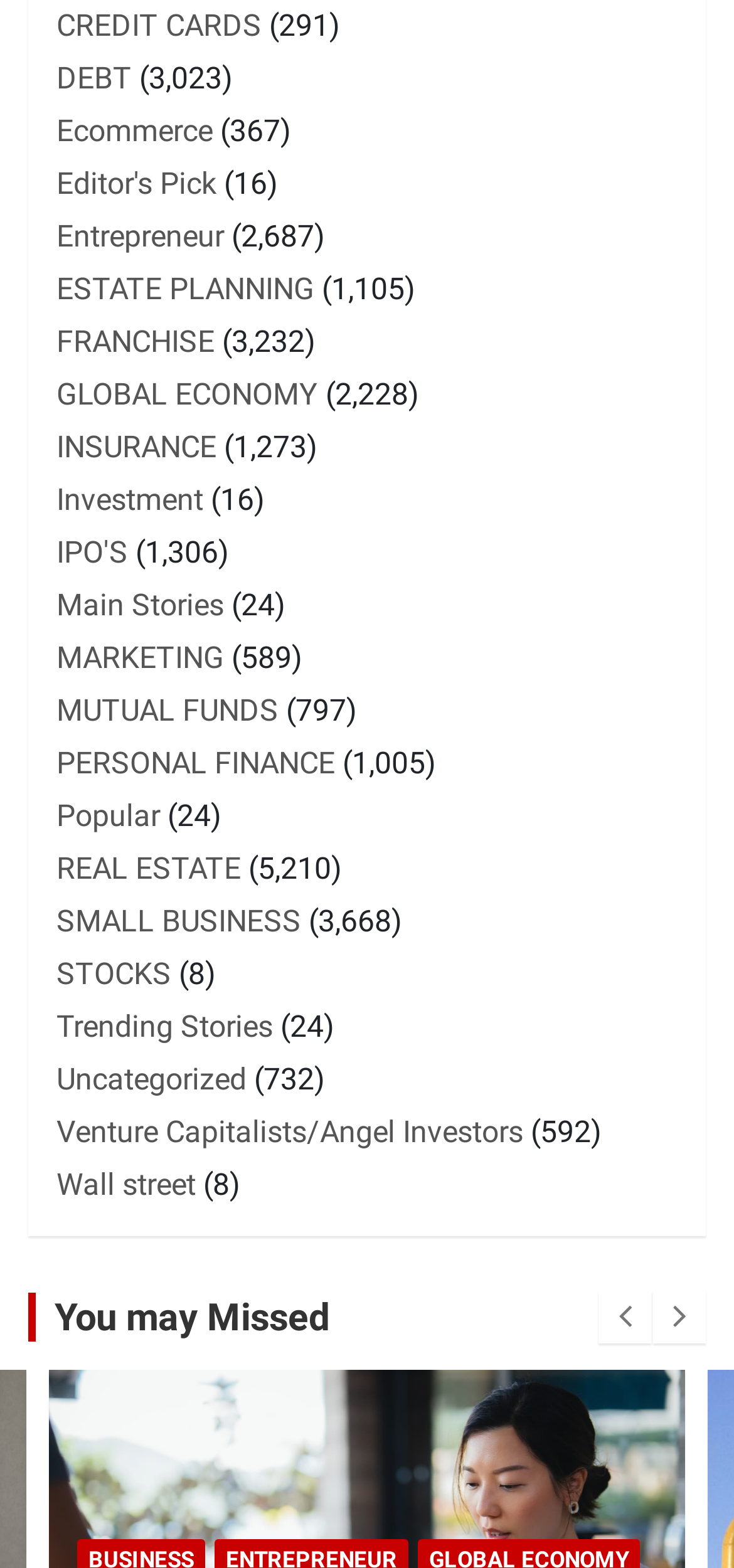Please locate the bounding box coordinates for the element that should be clicked to achieve the following instruction: "Browse Ecommerce". Ensure the coordinates are given as four float numbers between 0 and 1, i.e., [left, top, right, bottom].

[0.077, 0.072, 0.29, 0.095]